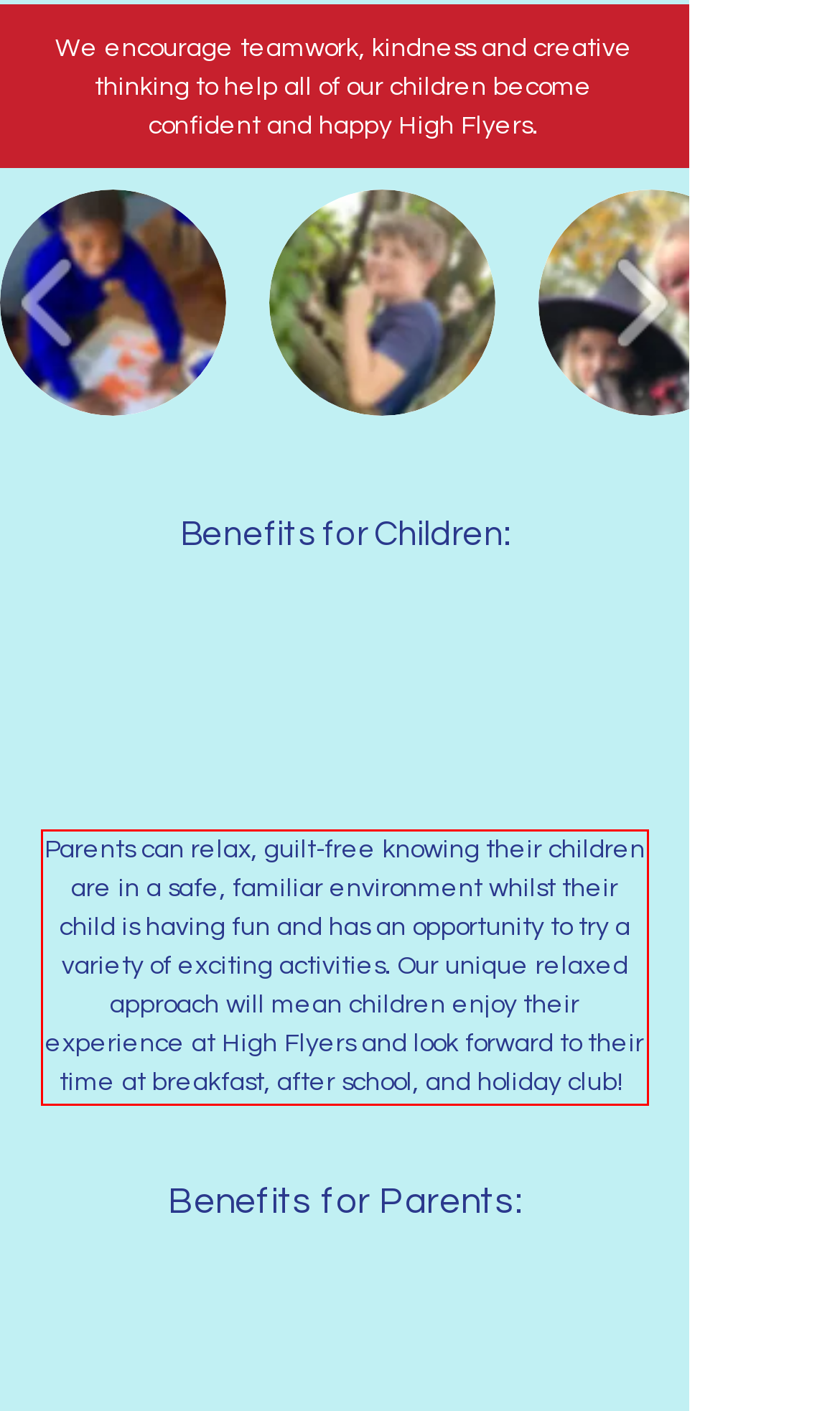Examine the webpage screenshot, find the red bounding box, and extract the text content within this marked area.

Parents can relax, guilt-free knowing their children are in a safe, familiar environment whilst their child is having fun and has an opportunity to try a variety of exciting activities. Our unique relaxed approach will mean children enjoy their experience at High Flyers and look forward to their time at breakfast, after school, and holiday club!